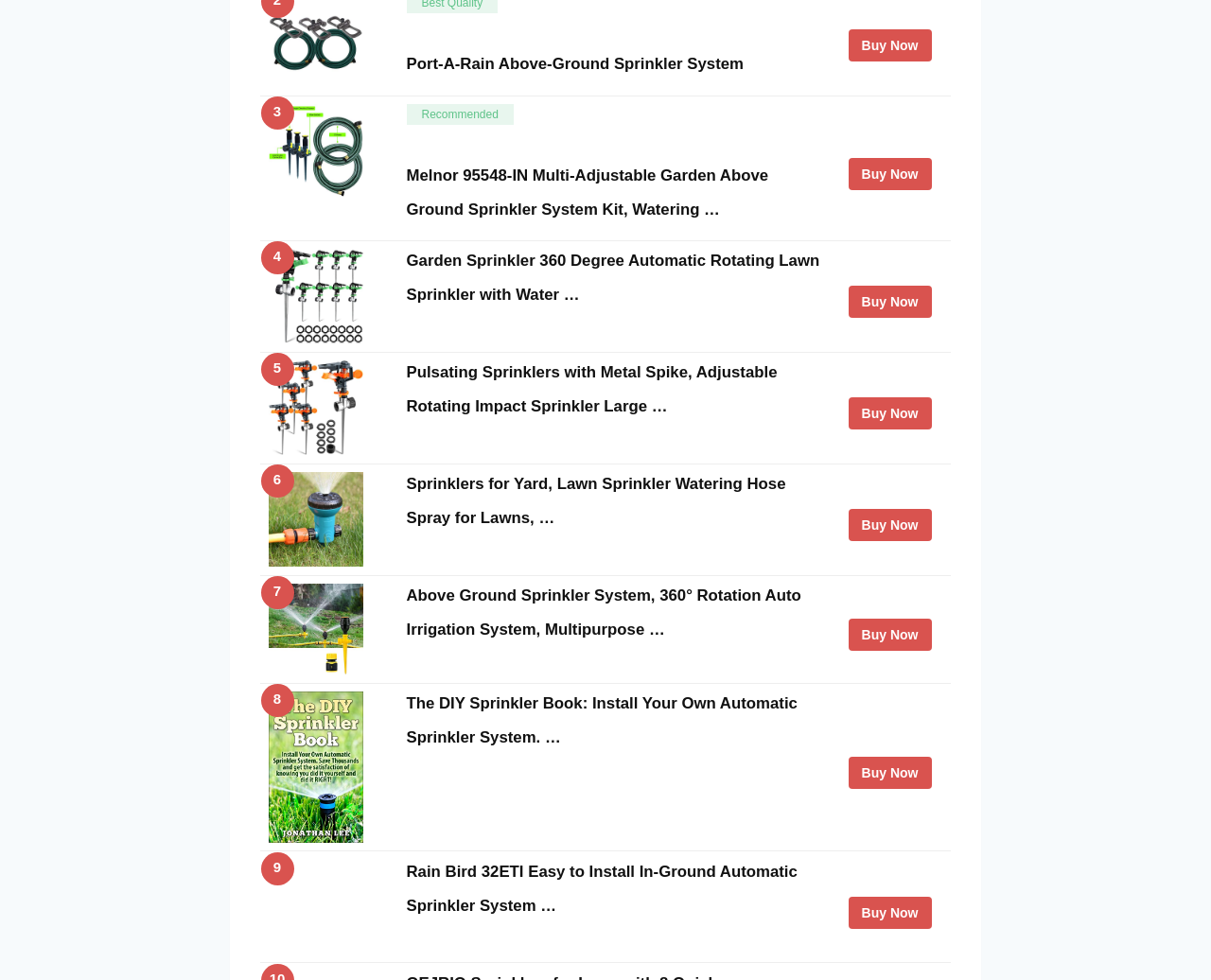Determine the bounding box coordinates of the section I need to click to execute the following instruction: "View 'Garden Sprinkler 360 Degree Automatic Rotating Lawn Sprinkler with Water…'". Provide the coordinates as four float numbers between 0 and 1, i.e., [left, top, right, bottom].

[0.221, 0.254, 0.322, 0.351]